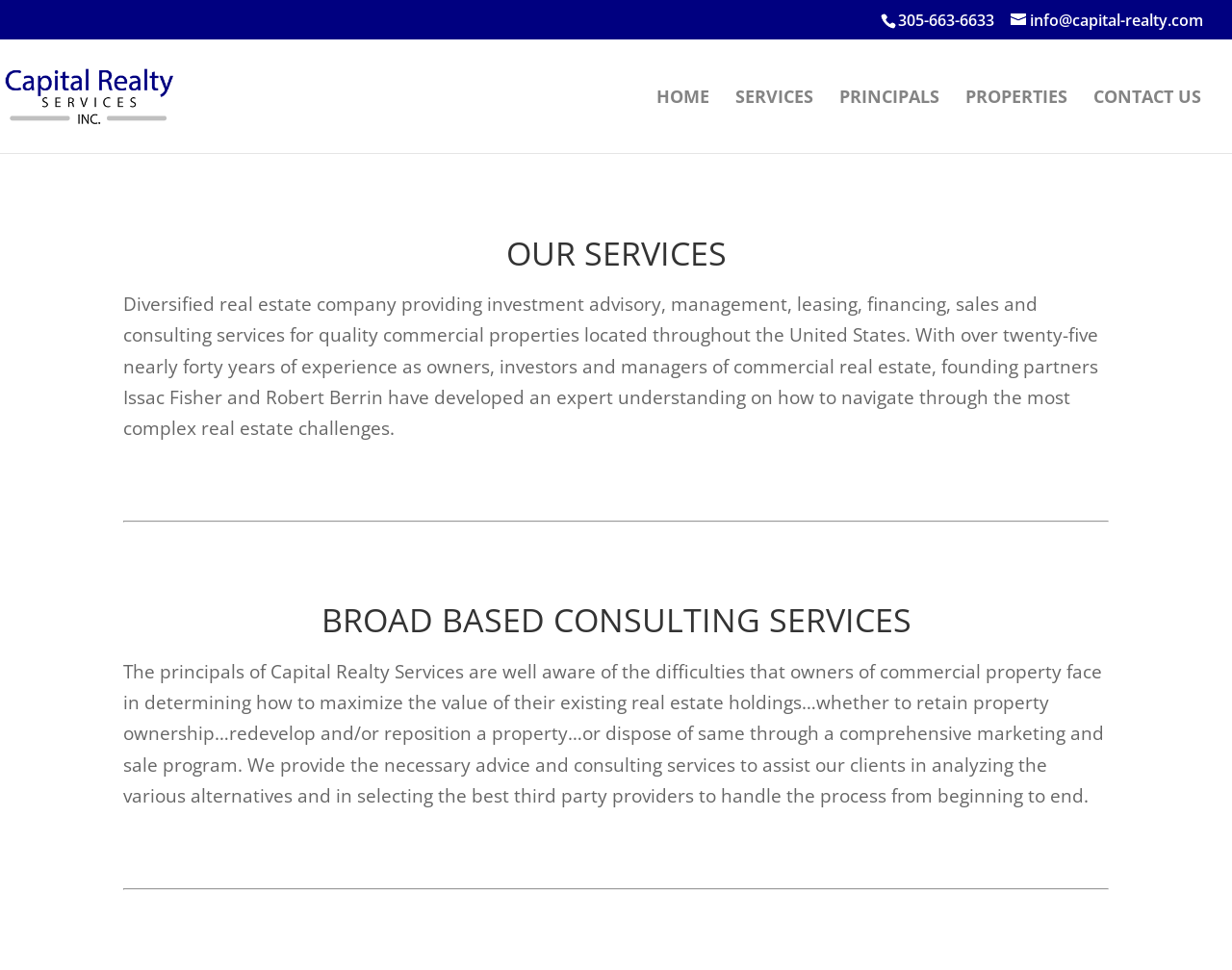Please specify the bounding box coordinates of the clickable region necessary for completing the following instruction: "View the properties page". The coordinates must consist of four float numbers between 0 and 1, i.e., [left, top, right, bottom].

[0.784, 0.092, 0.866, 0.158]